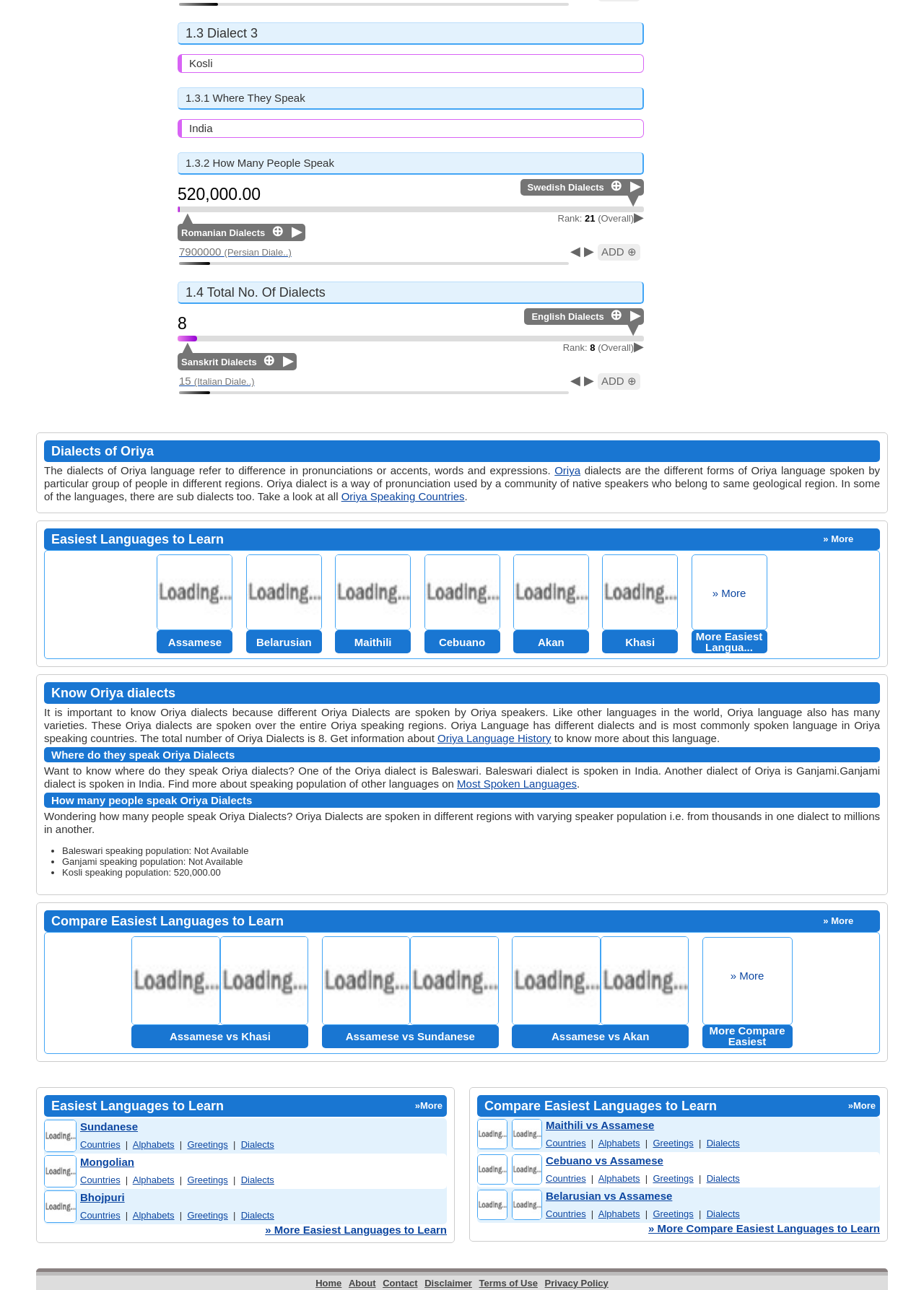Using the element description: "title="Sundanese Language"", determine the bounding box coordinates for the specified UI element. The coordinates should be four float numbers between 0 and 1, [left, top, right, bottom].

[0.048, 0.875, 0.083, 0.884]